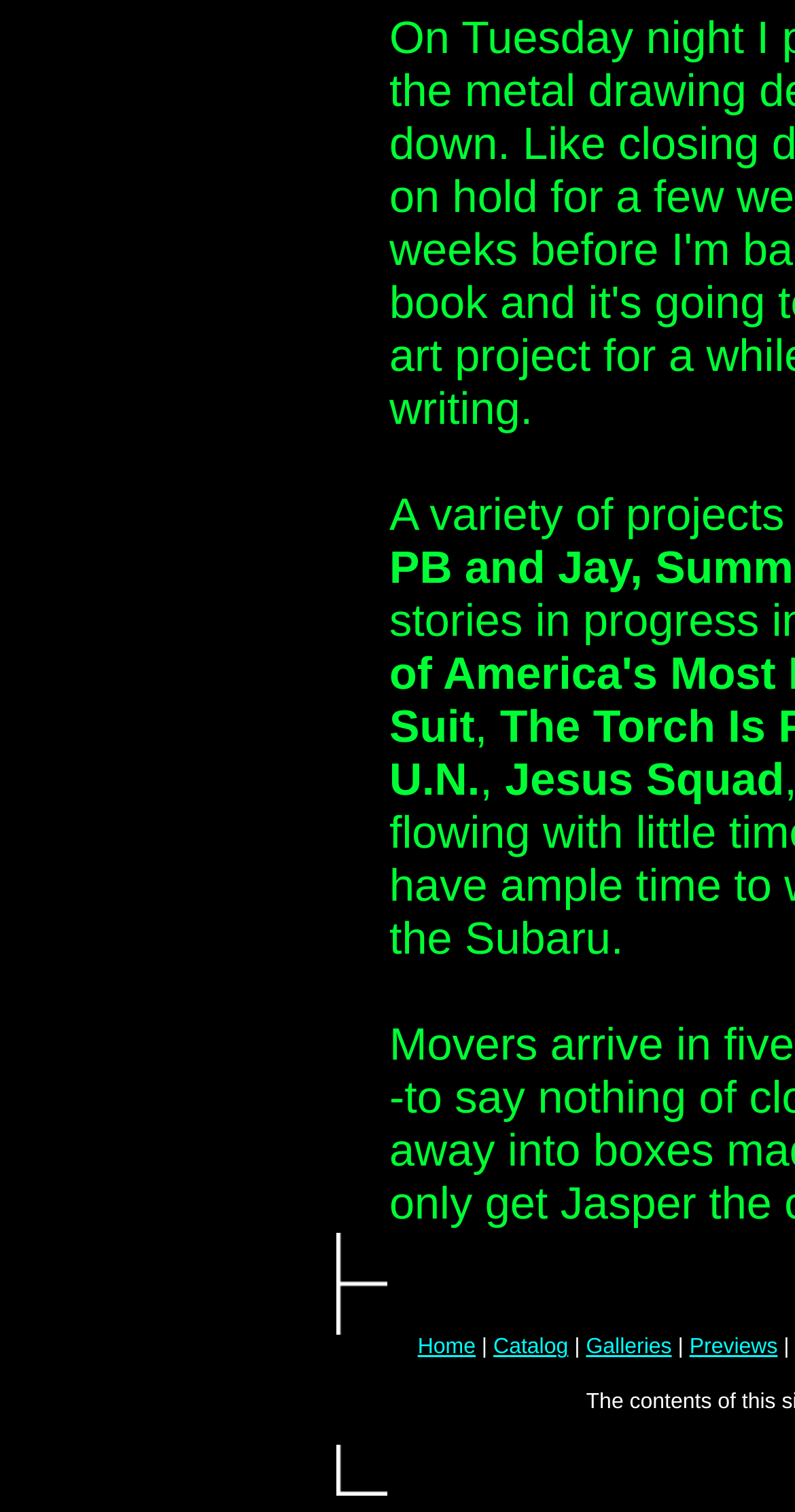What is the organization mentioned in the webpage?
Using the screenshot, give a one-word or short phrase answer.

U.N.